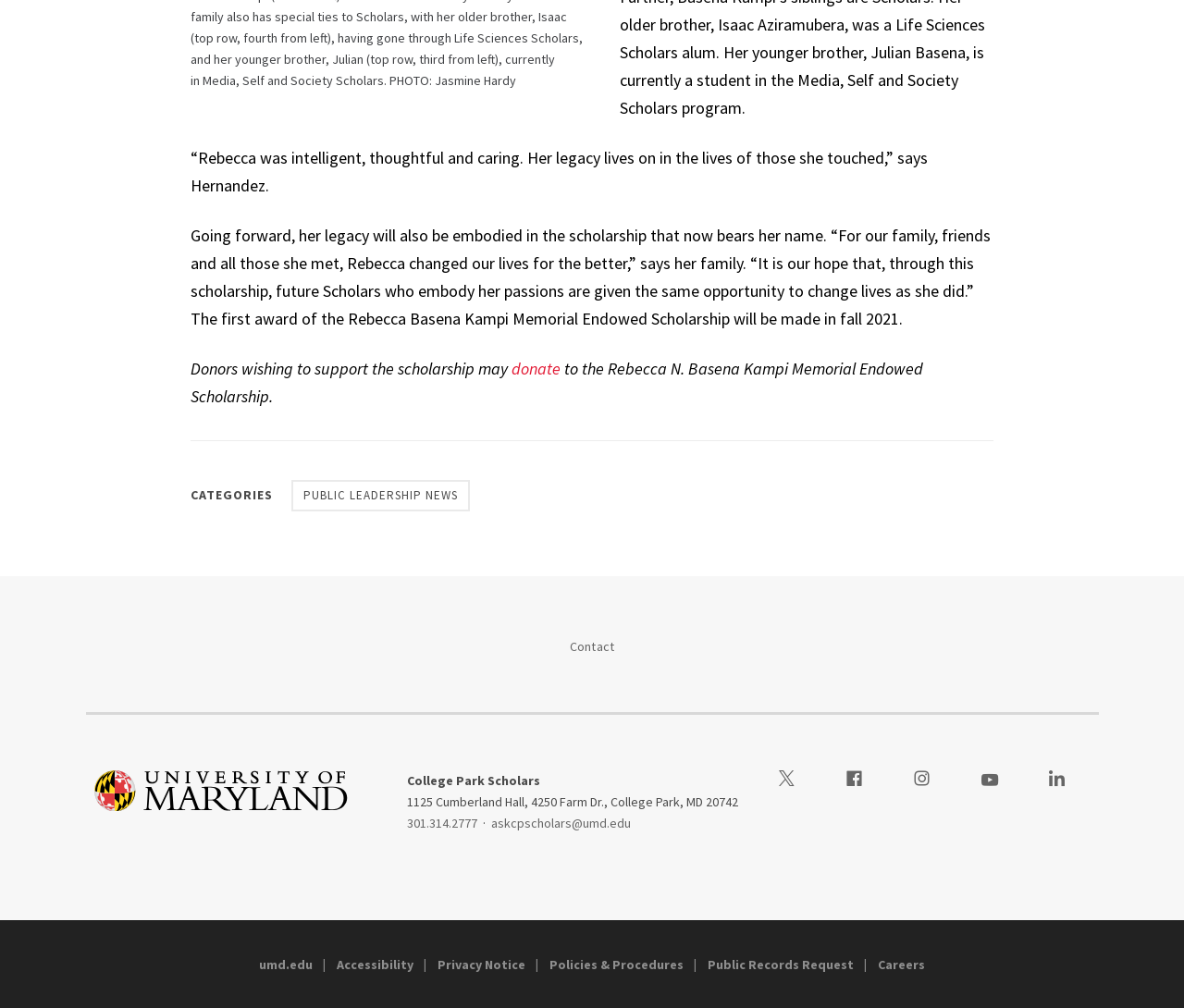What is the name of the scholarship mentioned?
Please provide a comprehensive answer based on the contents of the image.

The name of the scholarship is mentioned in the text 'Donors wishing to support the scholarship may donate to the Rebecca N. Basena Kampi Memorial Endowed Scholarship.'